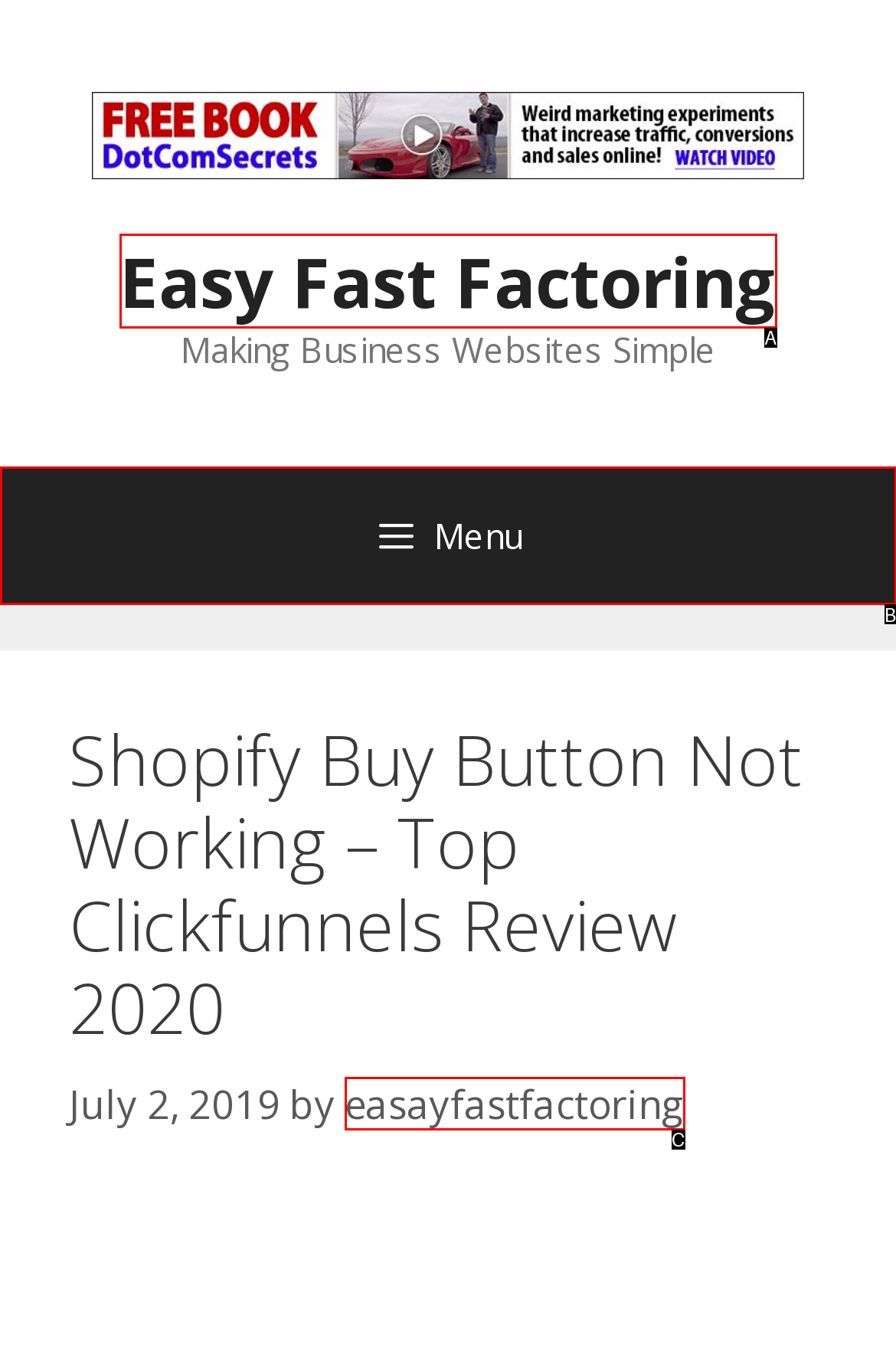Examine the description: Easy Fast Factoring and indicate the best matching option by providing its letter directly from the choices.

A